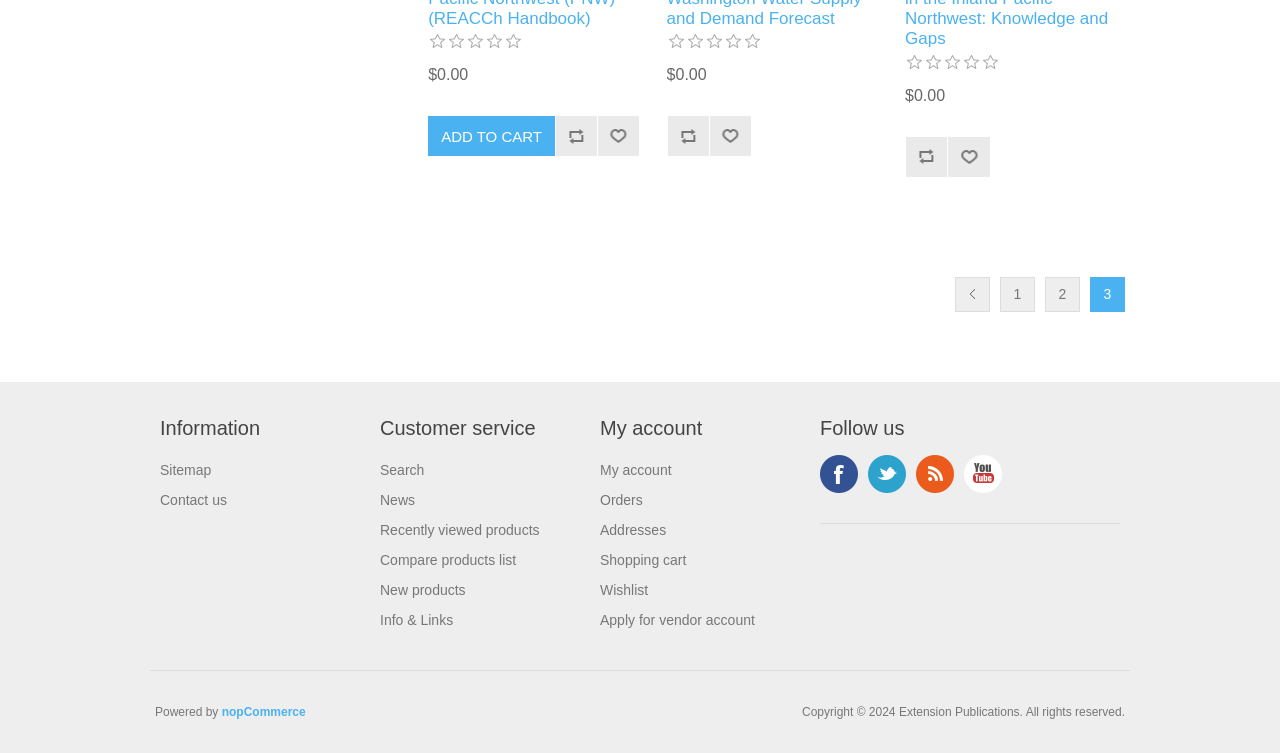Can you find the bounding box coordinates of the area I should click to execute the following instruction: "Search for products"?

[0.297, 0.613, 0.332, 0.634]